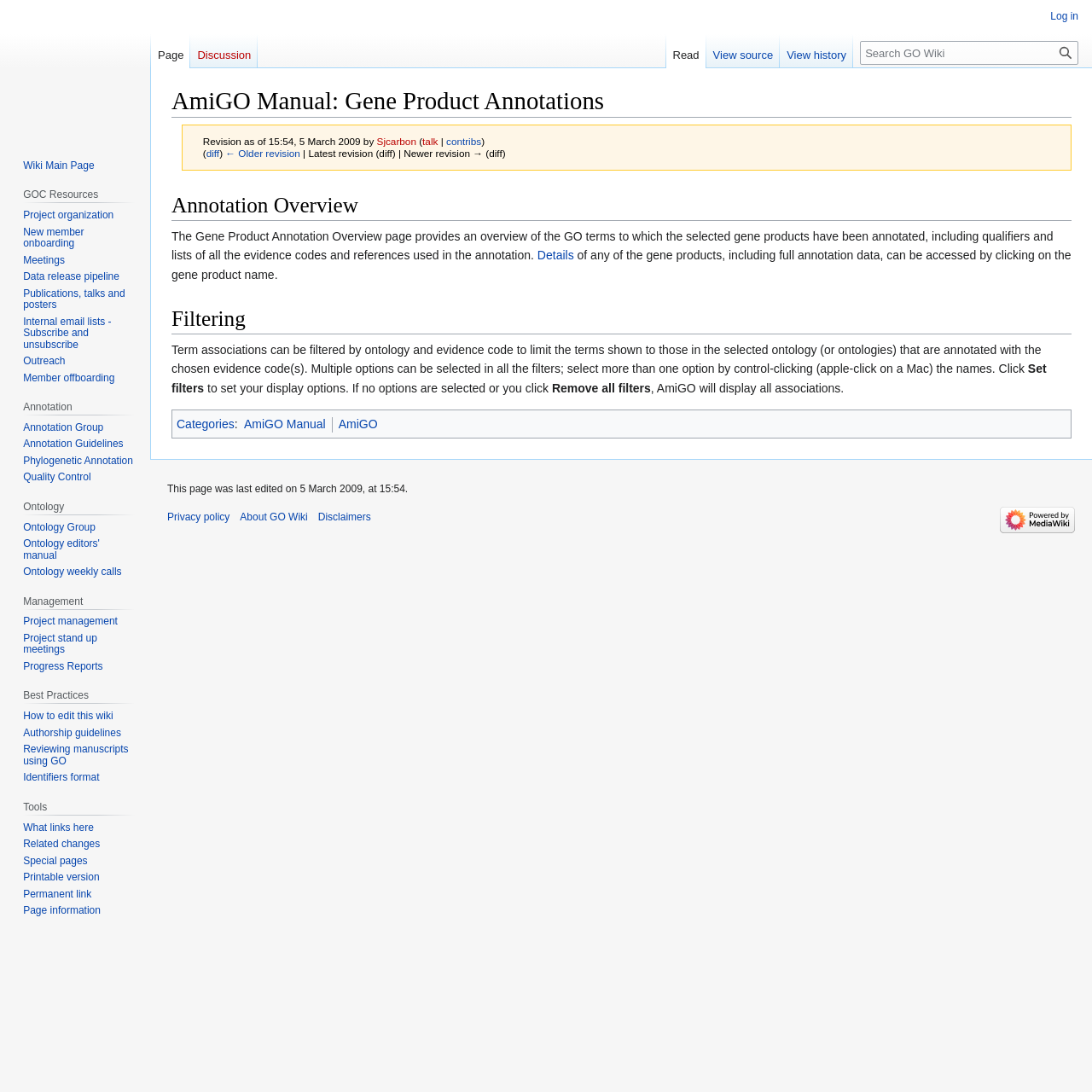Please find and generate the text of the main heading on the webpage.

AmiGO Manual: Gene Product Annotations